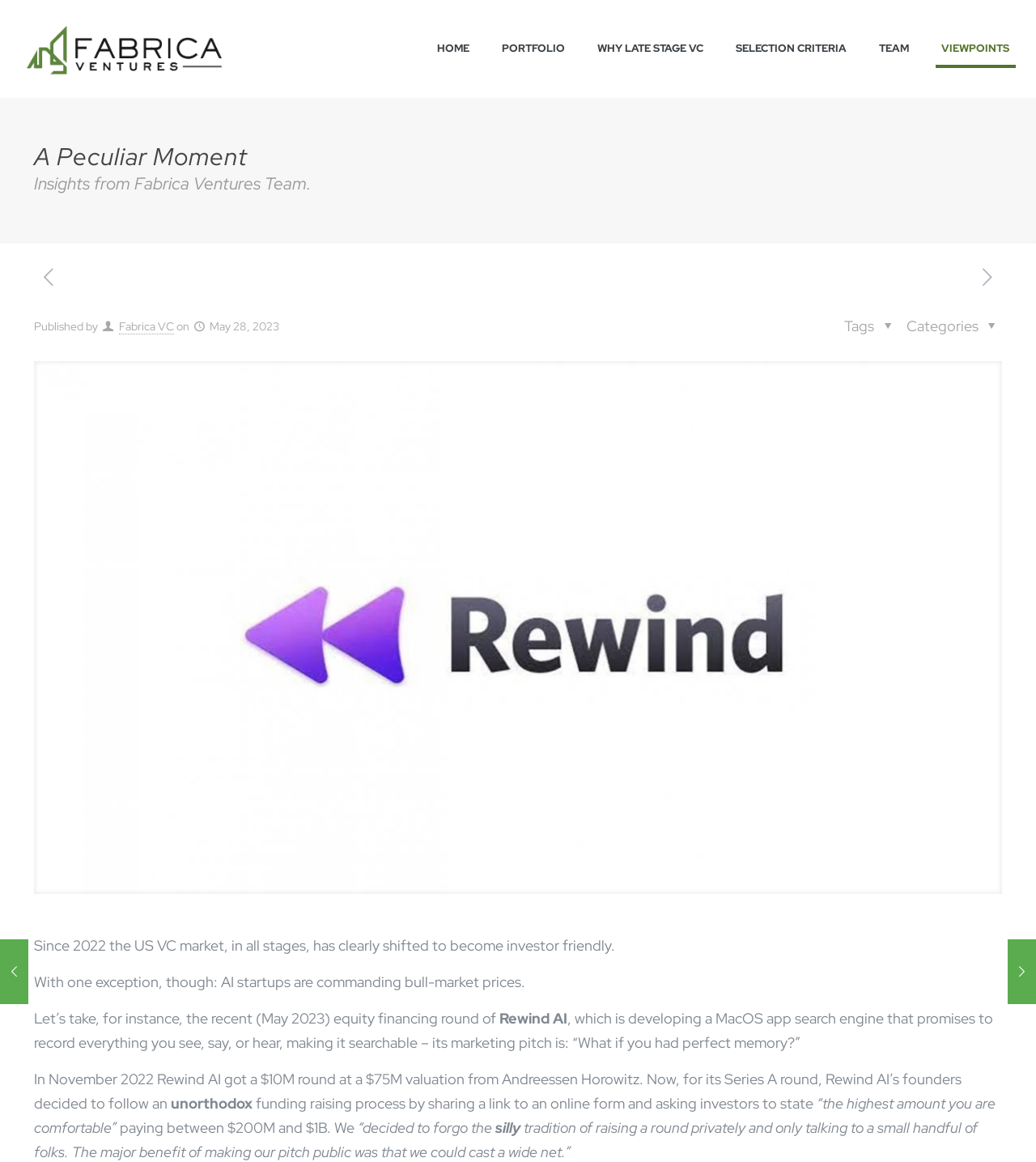What is the name of the website?
Respond to the question with a well-detailed and thorough answer.

The name of the website can be found at the top of the webpage, where it says 'A Peculiar Moment – Fabrica Ventures'.